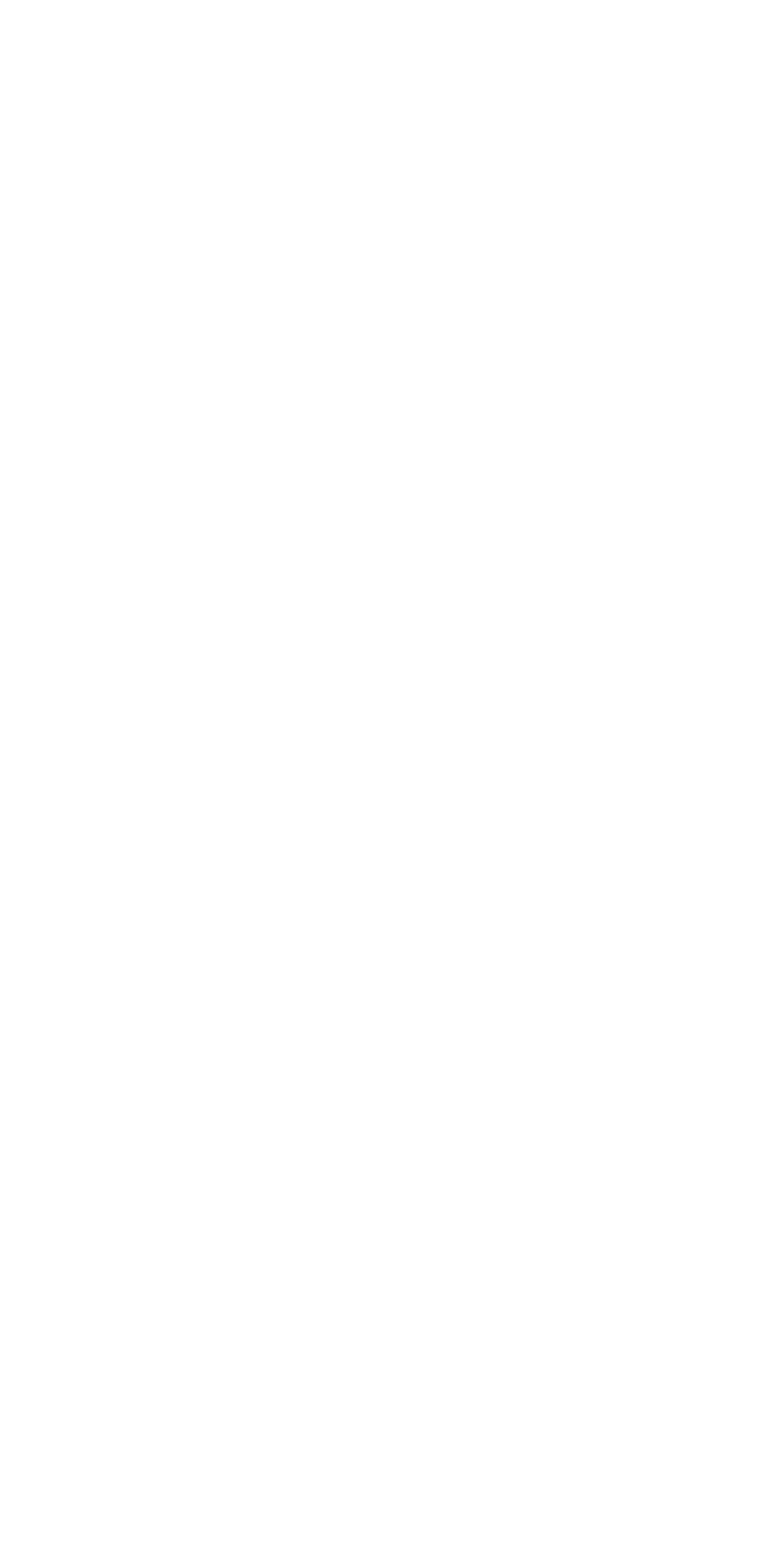Determine the bounding box coordinates for the UI element with the following description: "AFM-G series intelligent multi-parameter flowmeter". The coordinates should be four float numbers between 0 and 1, represented as [left, top, right, bottom].

[0.358, 0.31, 0.912, 0.367]